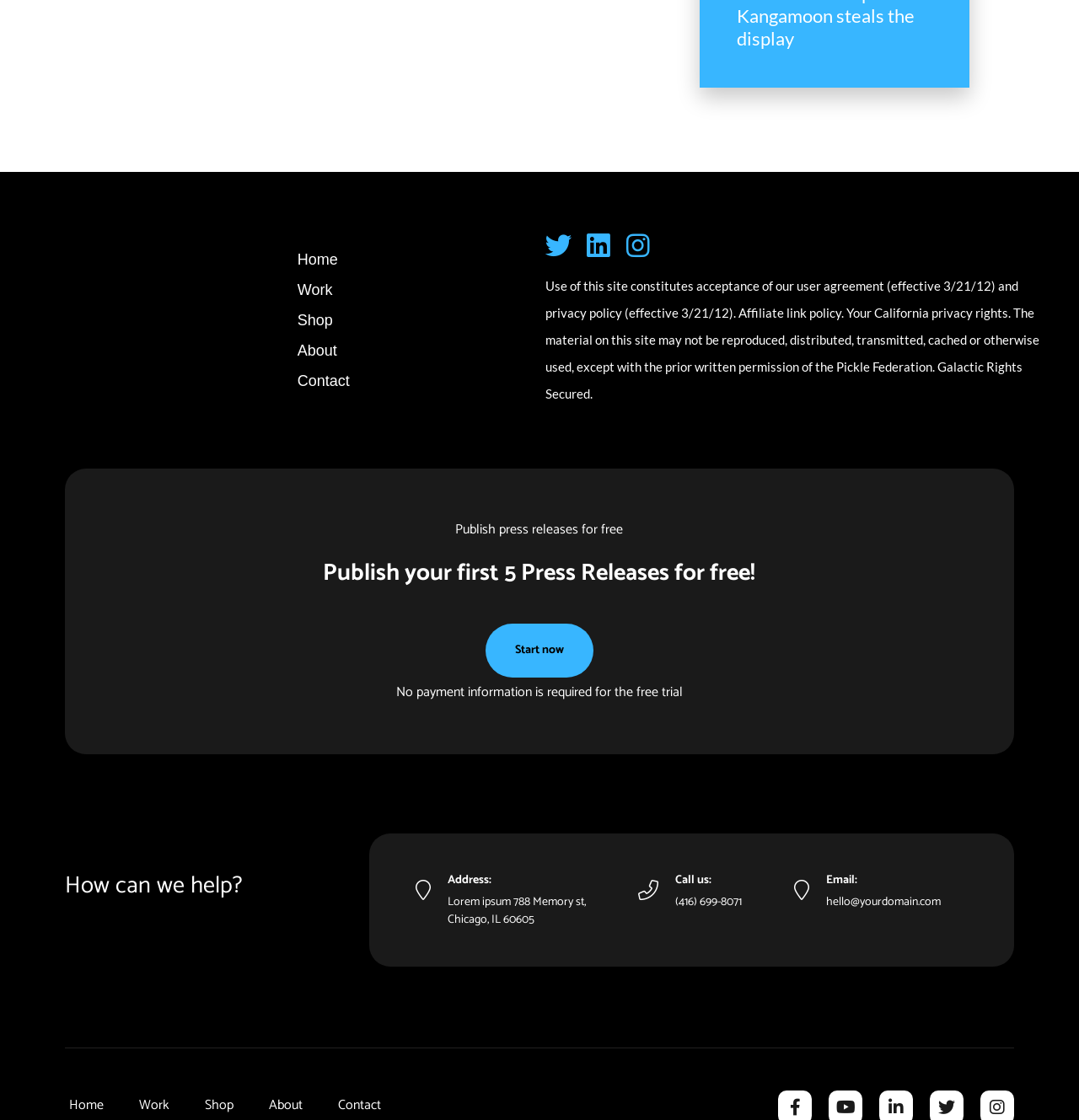Please determine the bounding box coordinates for the UI element described as: "Start now".

[0.45, 0.557, 0.55, 0.605]